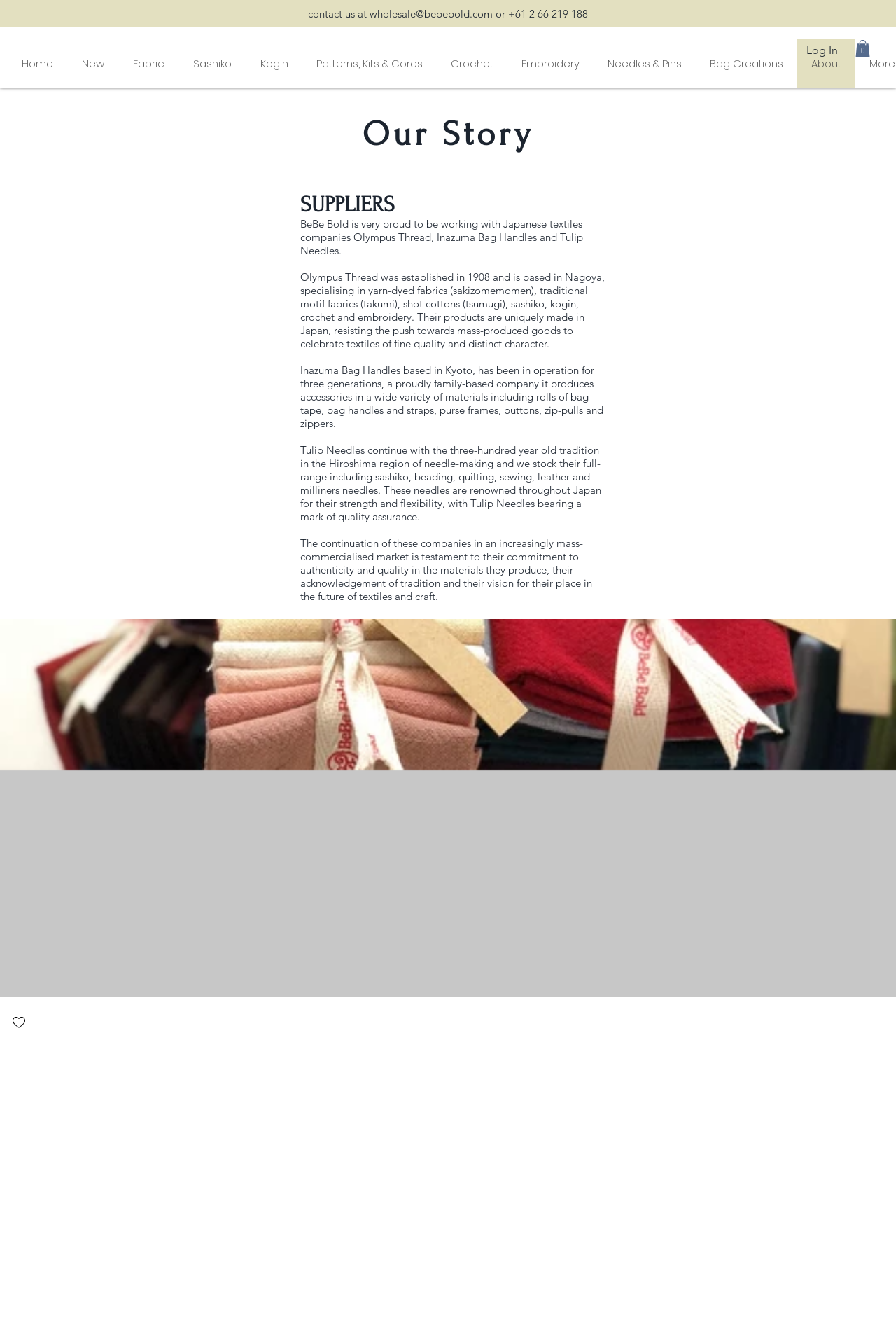Extract the bounding box for the UI element that matches this description: "Patterns, Kits & Cores".

[0.337, 0.03, 0.487, 0.066]